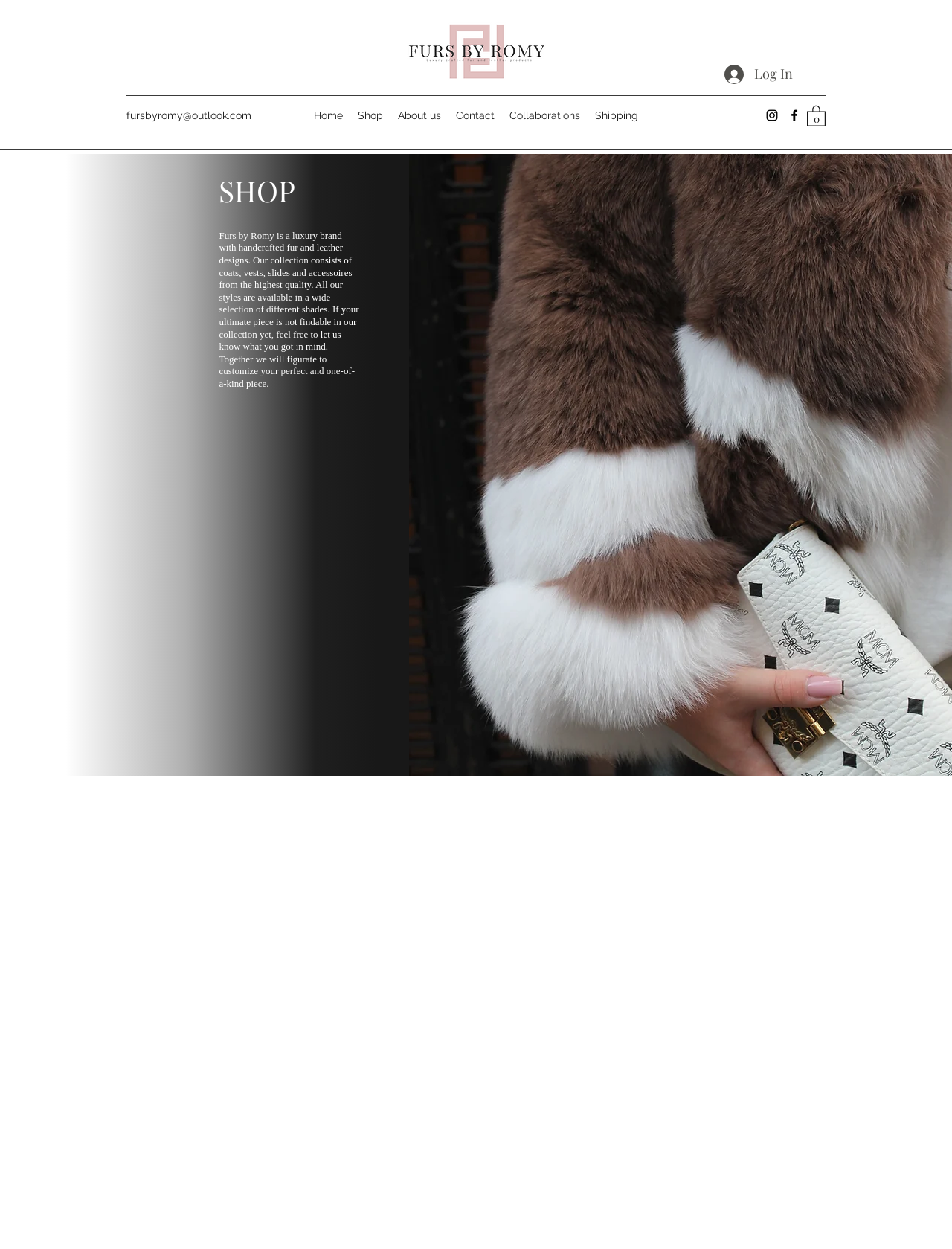What is the brand name of the luxury fur and leather designs?
Using the image, respond with a single word or phrase.

Furs by Romy